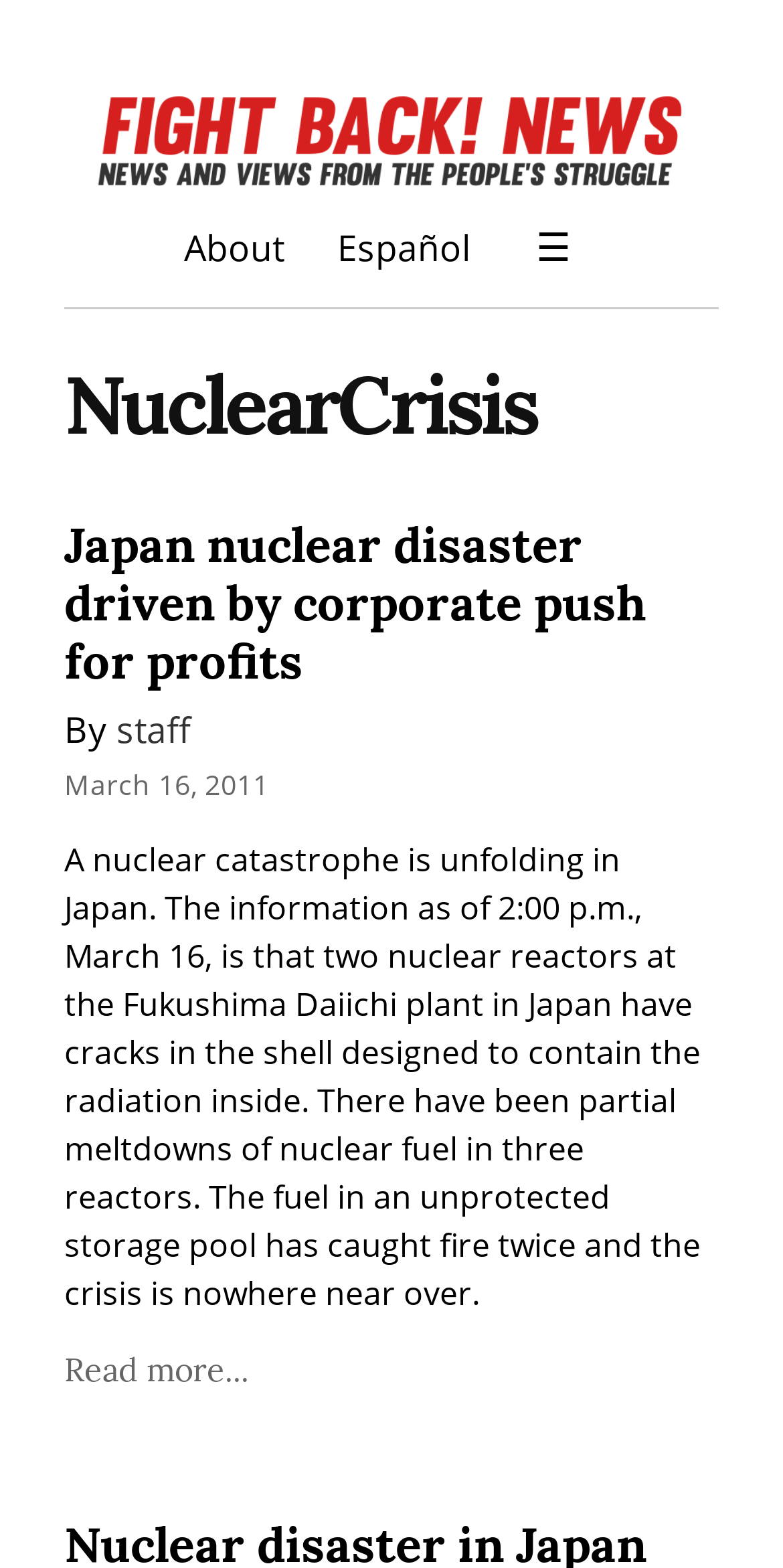When was the article published?
Please provide a comprehensive answer to the question based on the webpage screenshot.

The publication date of the article can be determined by looking at the time element within the article section, which contains the text 'March 16, 2011'.